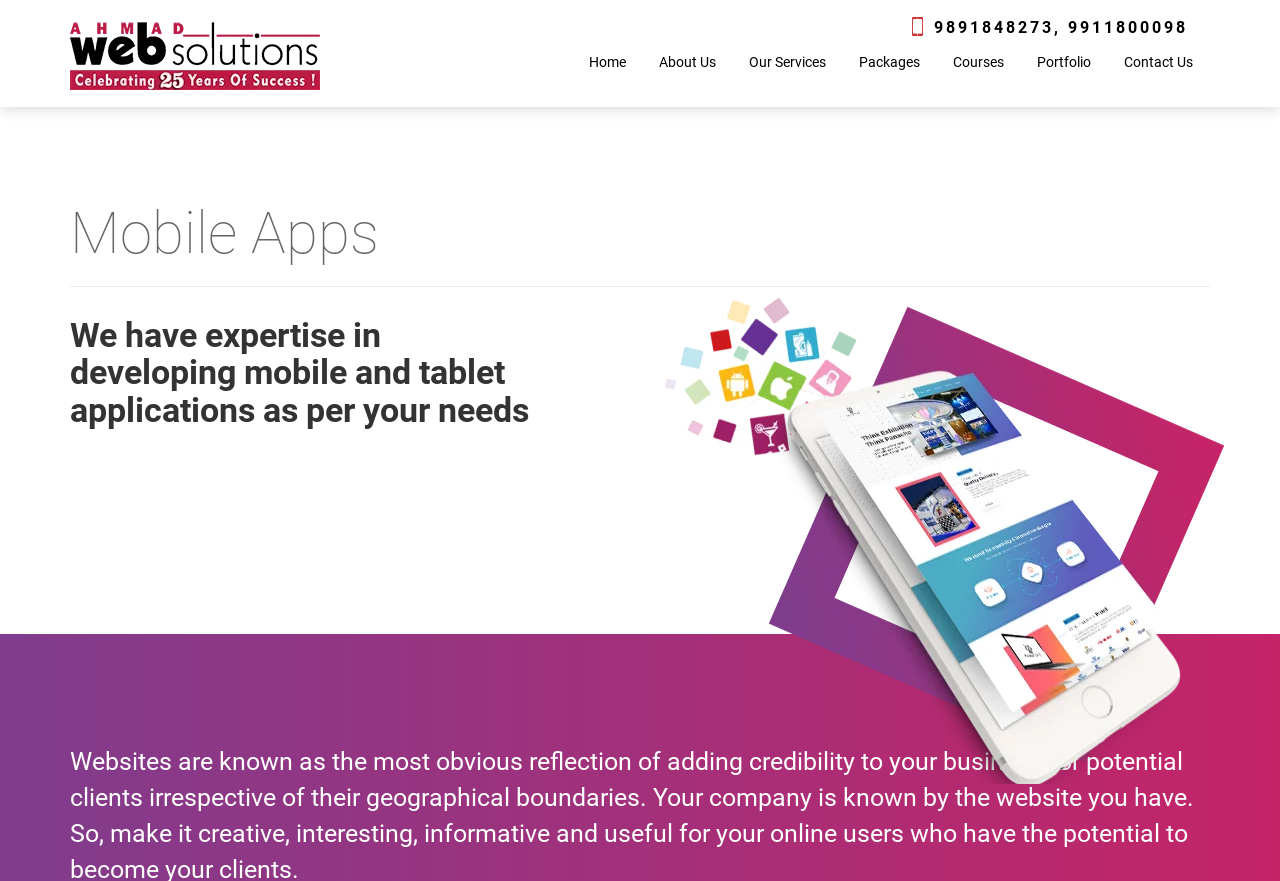Provide an in-depth caption for the contents of the webpage.

The webpage is about AWS, a web development company in Delhi, India. At the top left, there is an image with the text "Digital marketing company Delhi NCR". On the top right, there is another image with the text "Web Development Company India". Next to the second image, there is a static text displaying two phone numbers: 9891848273 and 9911800098.

Below the images, there is a navigation menu with seven links: Home, About Us, Our Services, Packages, Courses, Portfolio, and Contact Us. These links are aligned horizontally and are positioned near the top of the page.

Further down, there is a section focused on mobile apps. It starts with a static text "Mobile Apps" on the left, followed by a horizontal separator line. Below the separator, there is a heading that describes the company's expertise in developing mobile and tablet applications according to clients' needs.